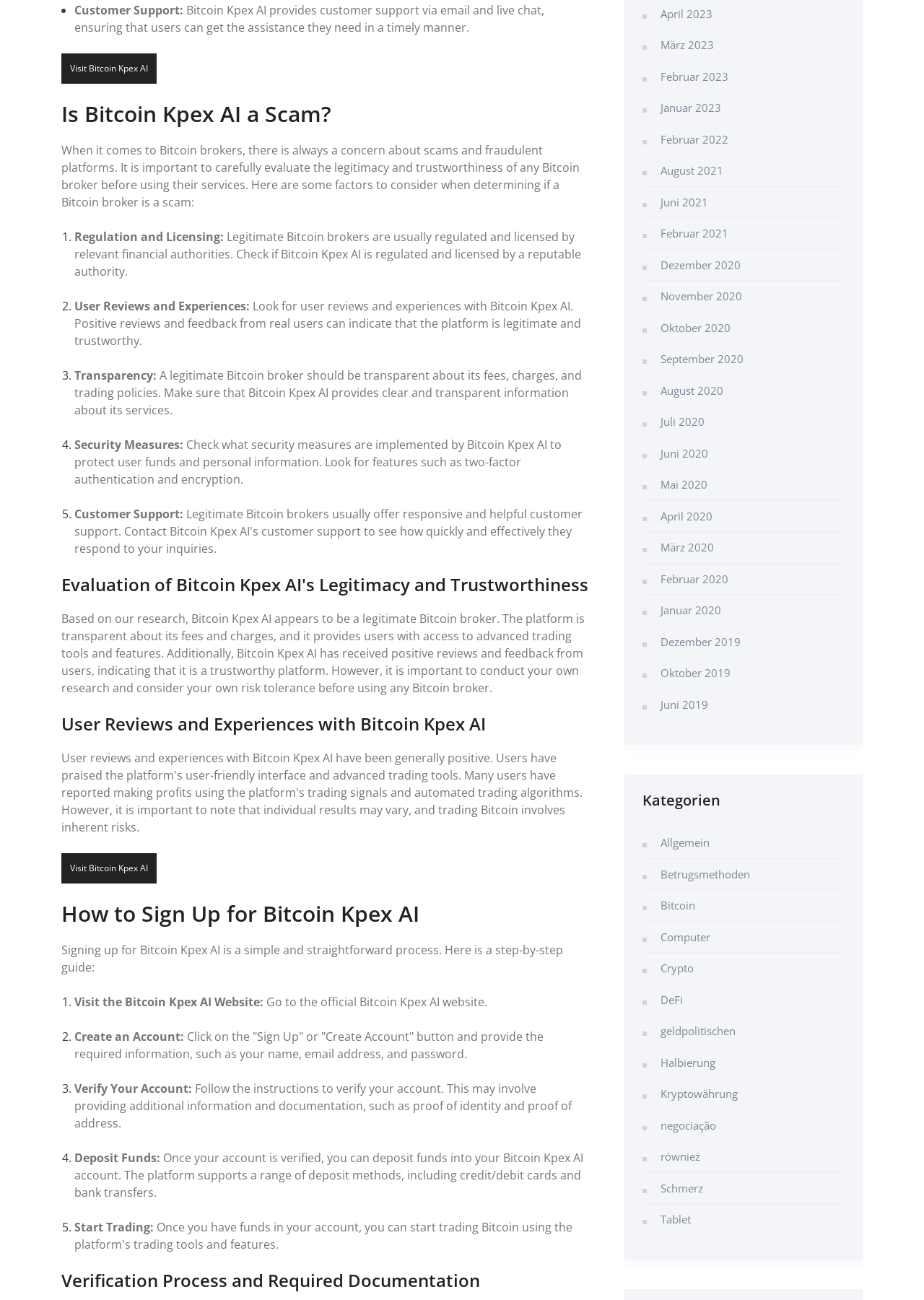Determine the bounding box coordinates for the clickable element to execute this instruction: "Learn how to sign up for Bitcoin Kpex AI". Provide the coordinates as four float numbers between 0 and 1, i.e., [left, top, right, bottom].

[0.066, 0.693, 0.637, 0.713]